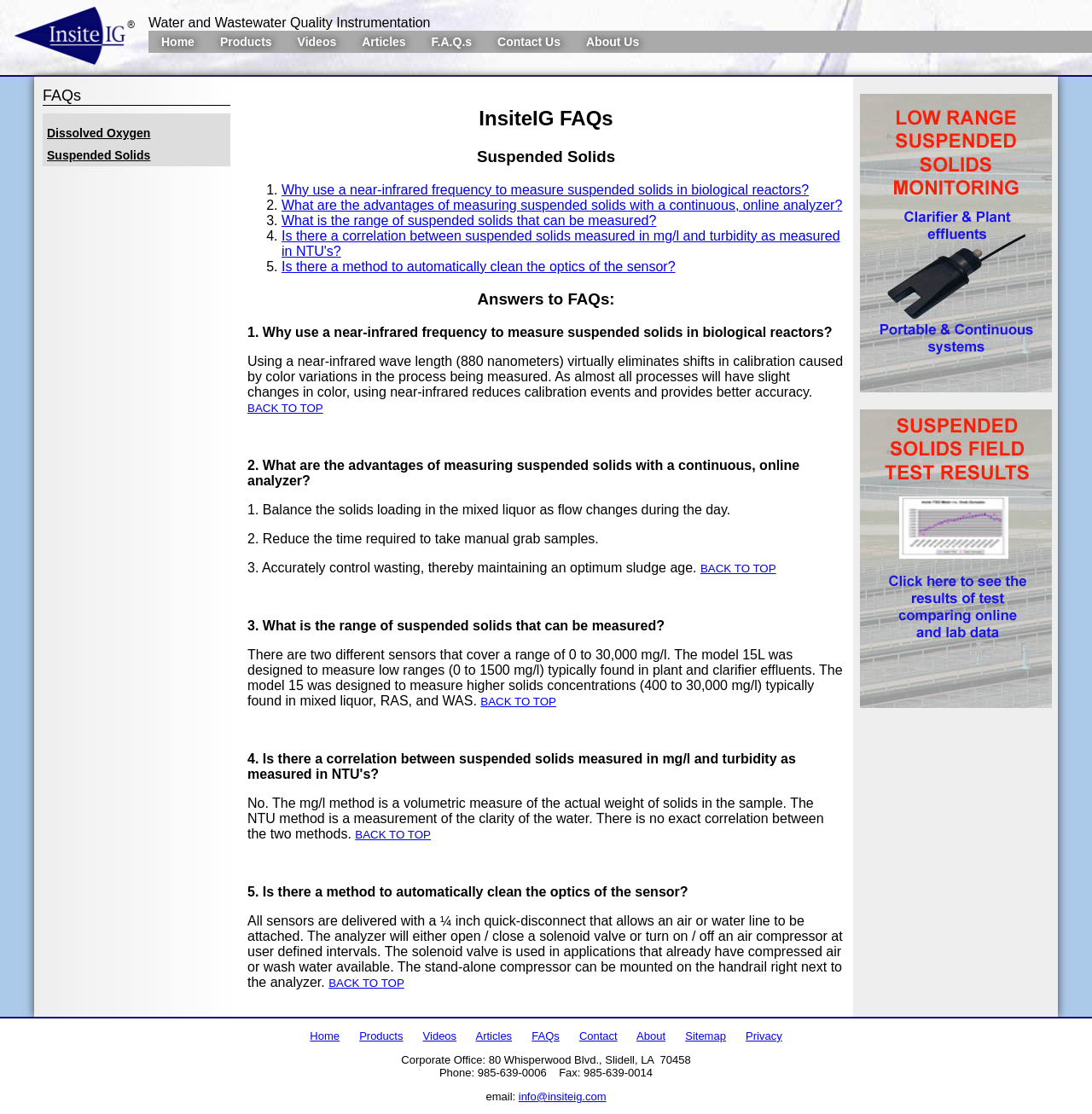Please look at the image and answer the question with a detailed explanation: What is the purpose of using a near-infrared frequency to measure suspended solids?

I read the answer in the FAQ section, where it explains that using a near-infrared wave length virtually eliminates shifts in calibration caused by color variations in the process being measured. This means that the purpose of using a near-infrared frequency is to reduce calibration events and provide better accuracy.